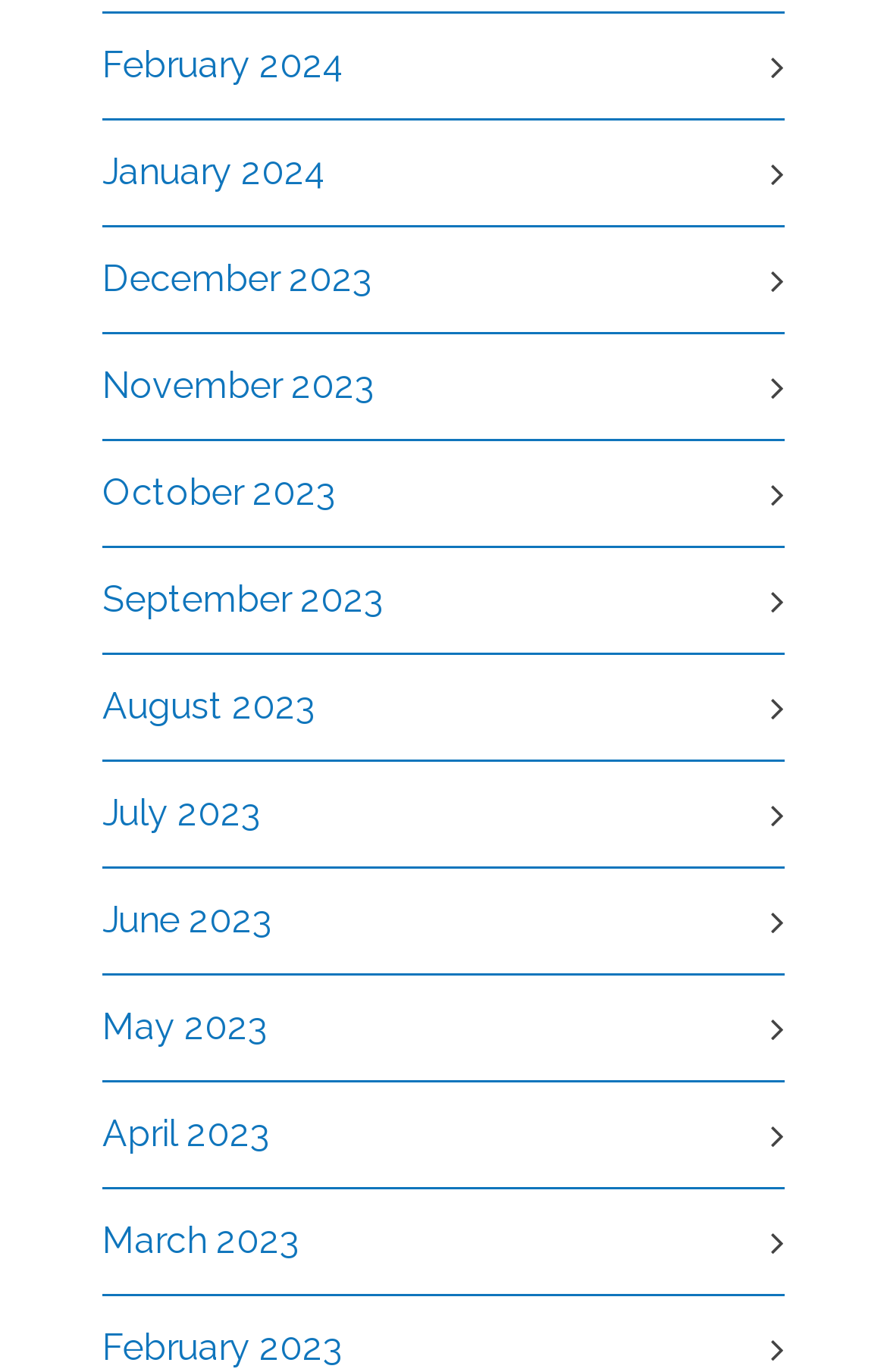Please identify the coordinates of the bounding box that should be clicked to fulfill this instruction: "view February 2024".

[0.115, 0.031, 0.415, 0.062]